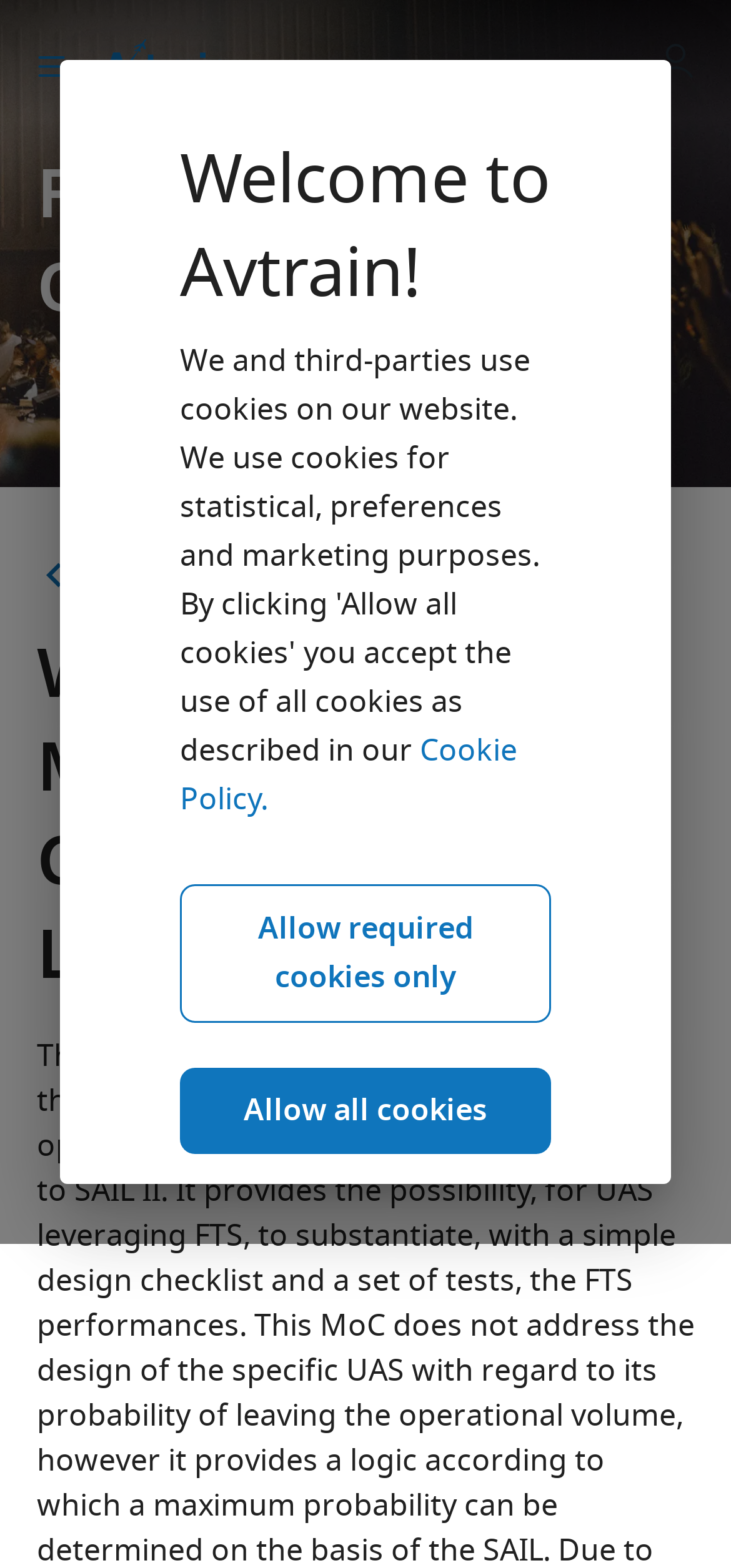How many buttons are visible on the page? Examine the screenshot and reply using just one word or a brief phrase.

3